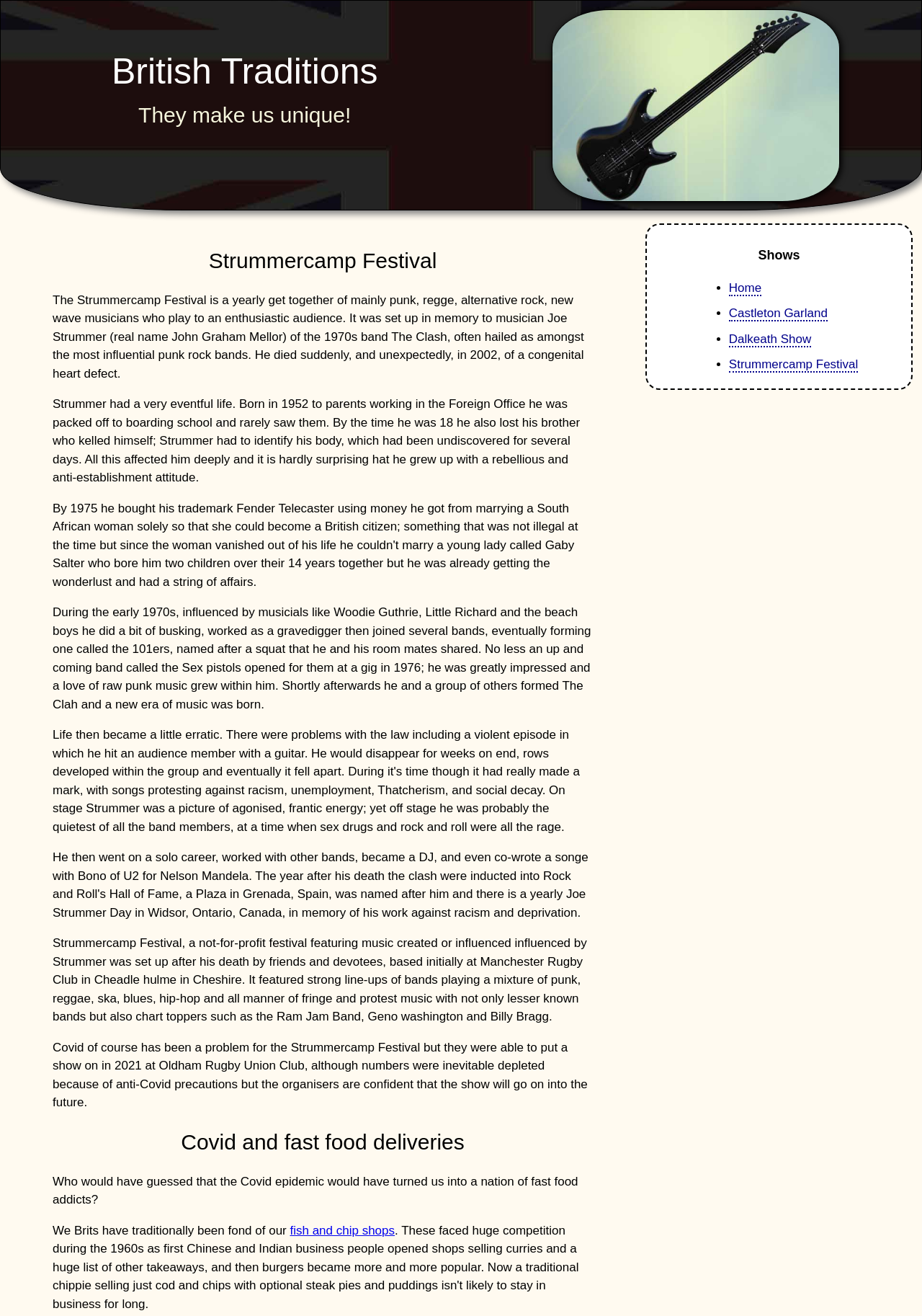What is the name of the band that opened for the 101ers?
Using the information from the image, provide a comprehensive answer to the question.

The name of the band that opened for the 101ers can be found in the StaticText element which describes Joe Strummer's early music career, mentioning that the Sex Pistols opened for the 101ers at a gig in 1976.